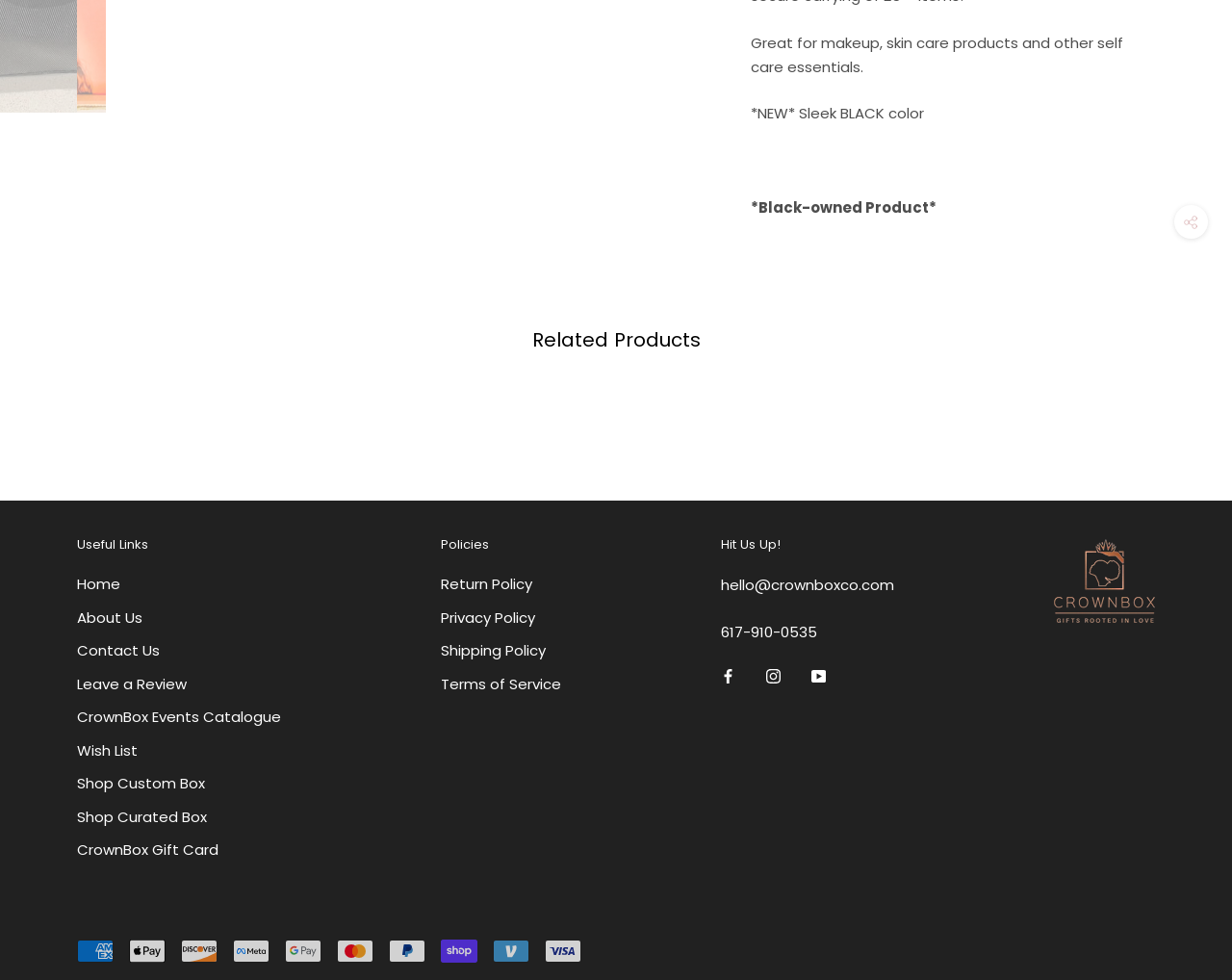Based on the element description "Shop Custom Box", predict the bounding box coordinates of the UI element.

[0.062, 0.789, 0.228, 0.811]